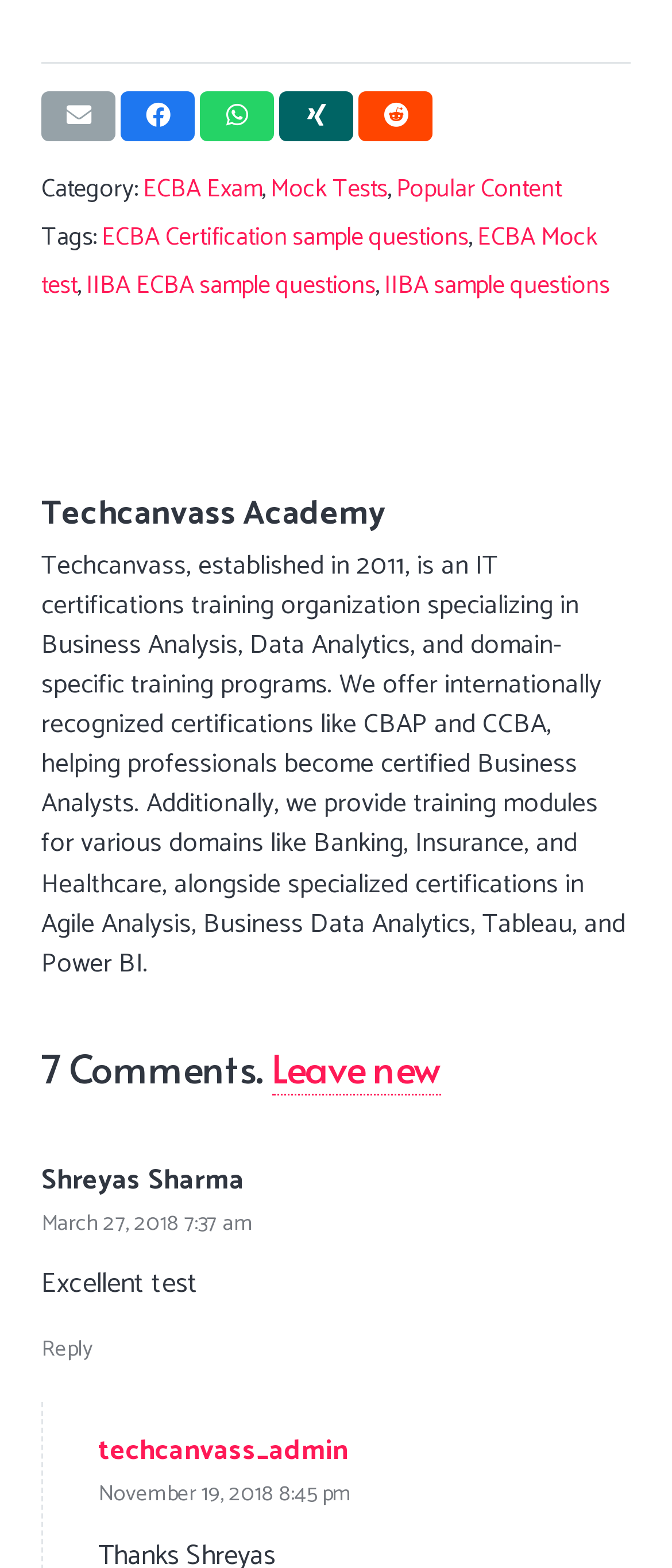Based on the image, please elaborate on the answer to the following question:
What is the category of the webpage content?

The answer can be found in the link element with the description 'ECBA Exam' which is associated with the category of the webpage content.